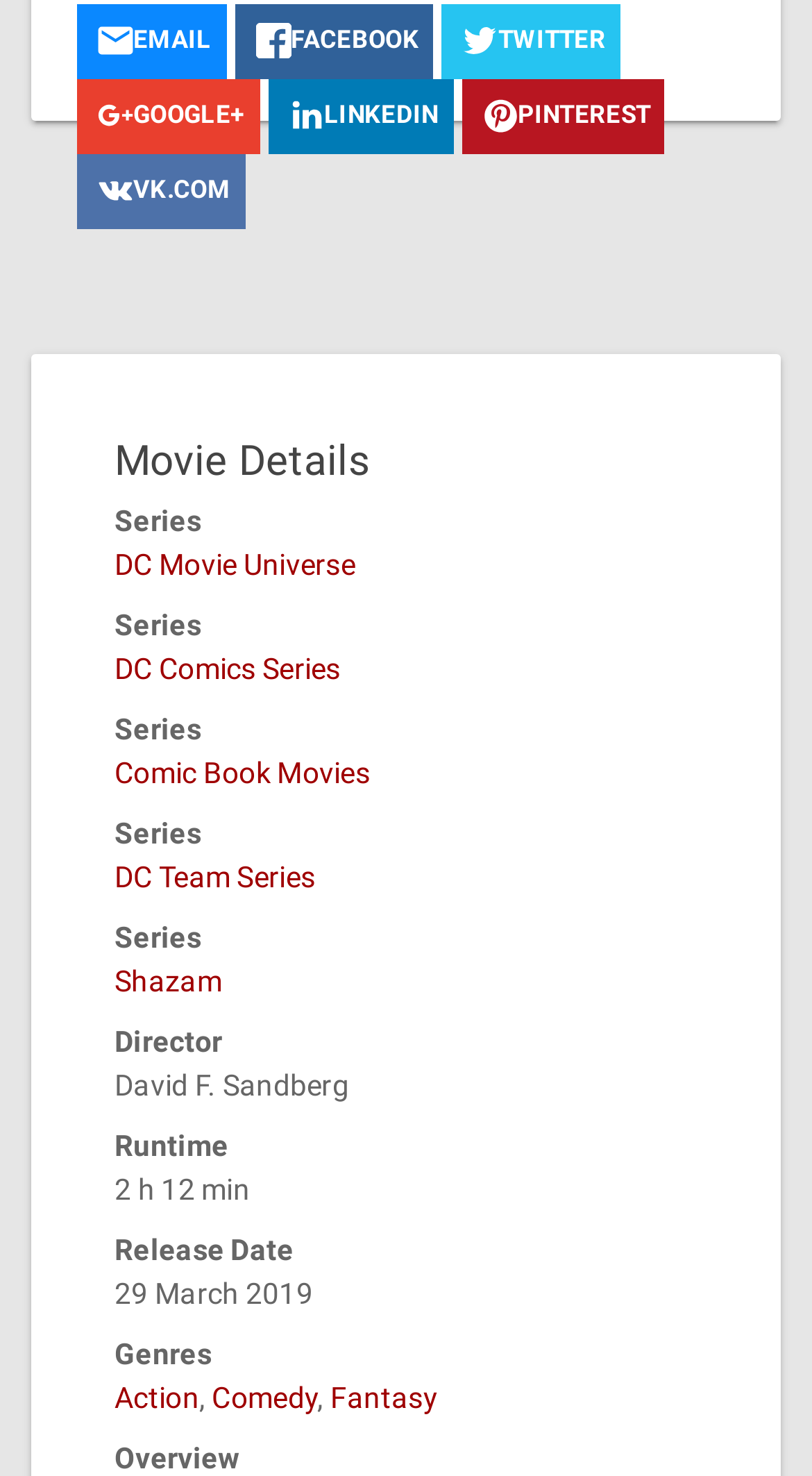Provide the bounding box coordinates of the section that needs to be clicked to accomplish the following instruction: "Follow the DC Movie Universe series."

[0.141, 0.371, 0.438, 0.394]